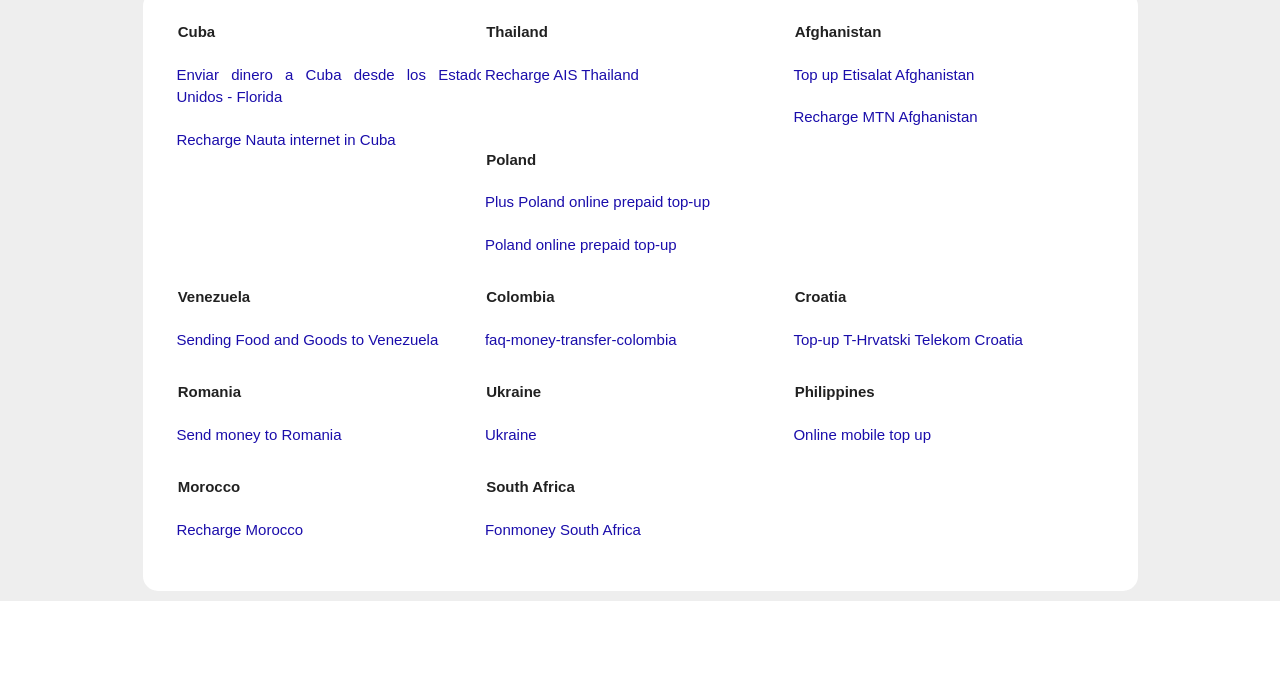Please provide the bounding box coordinate of the region that matches the element description: Recharge Morocco. Coordinates should be in the format (top-left x, top-left y, bottom-right x, bottom-right y) and all values should be between 0 and 1.

[0.138, 0.763, 0.385, 0.796]